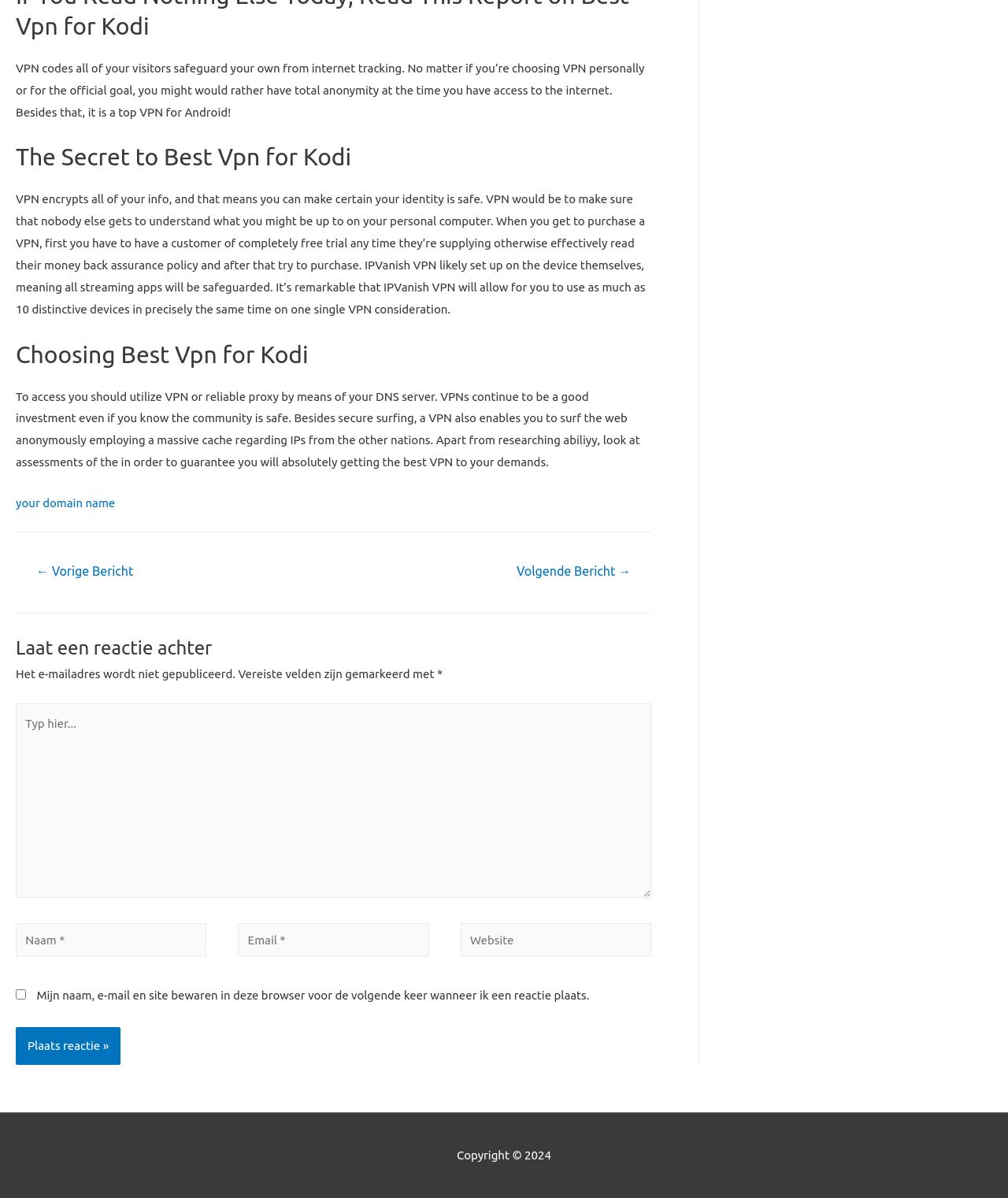Specify the bounding box coordinates of the element's region that should be clicked to achieve the following instruction: "Type in the comment box". The bounding box coordinates consist of four float numbers between 0 and 1, in the format [left, top, right, bottom].

[0.016, 0.587, 0.646, 0.749]